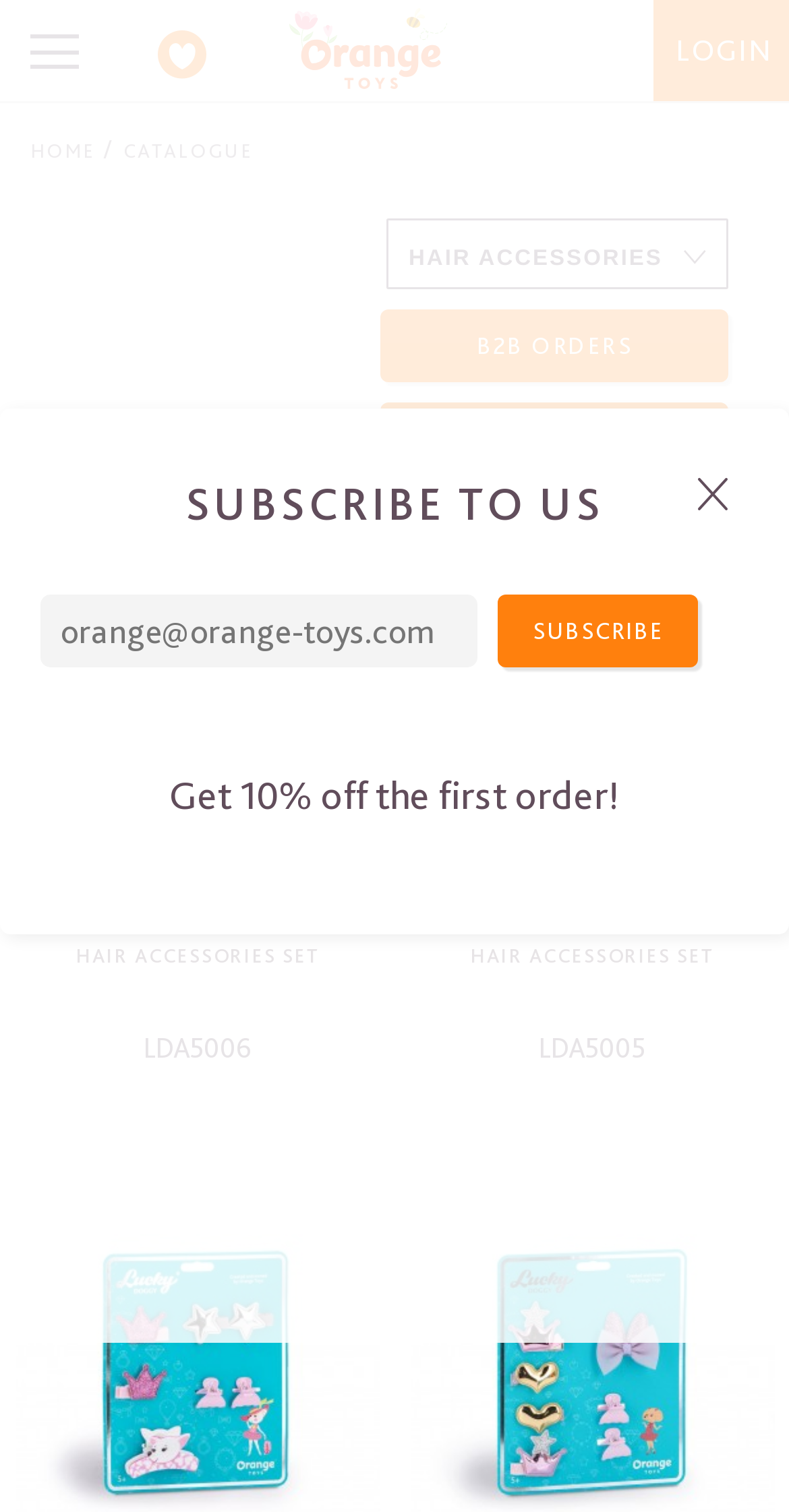Answer succinctly with a single word or phrase:
How many product links are on the page?

2